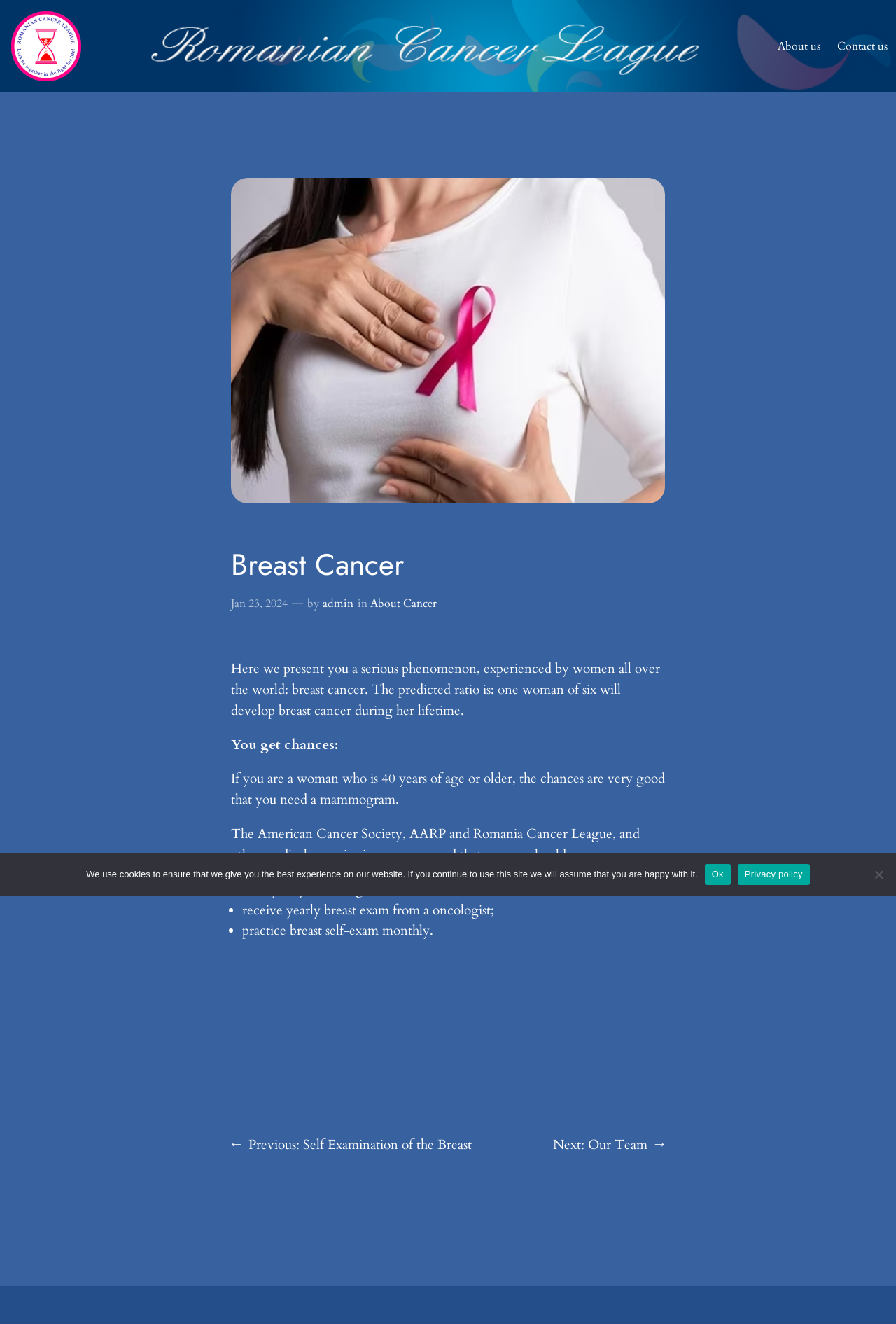Please locate the bounding box coordinates for the element that should be clicked to achieve the following instruction: "Click the link to About us". Ensure the coordinates are given as four float numbers between 0 and 1, i.e., [left, top, right, bottom].

[0.868, 0.028, 0.916, 0.041]